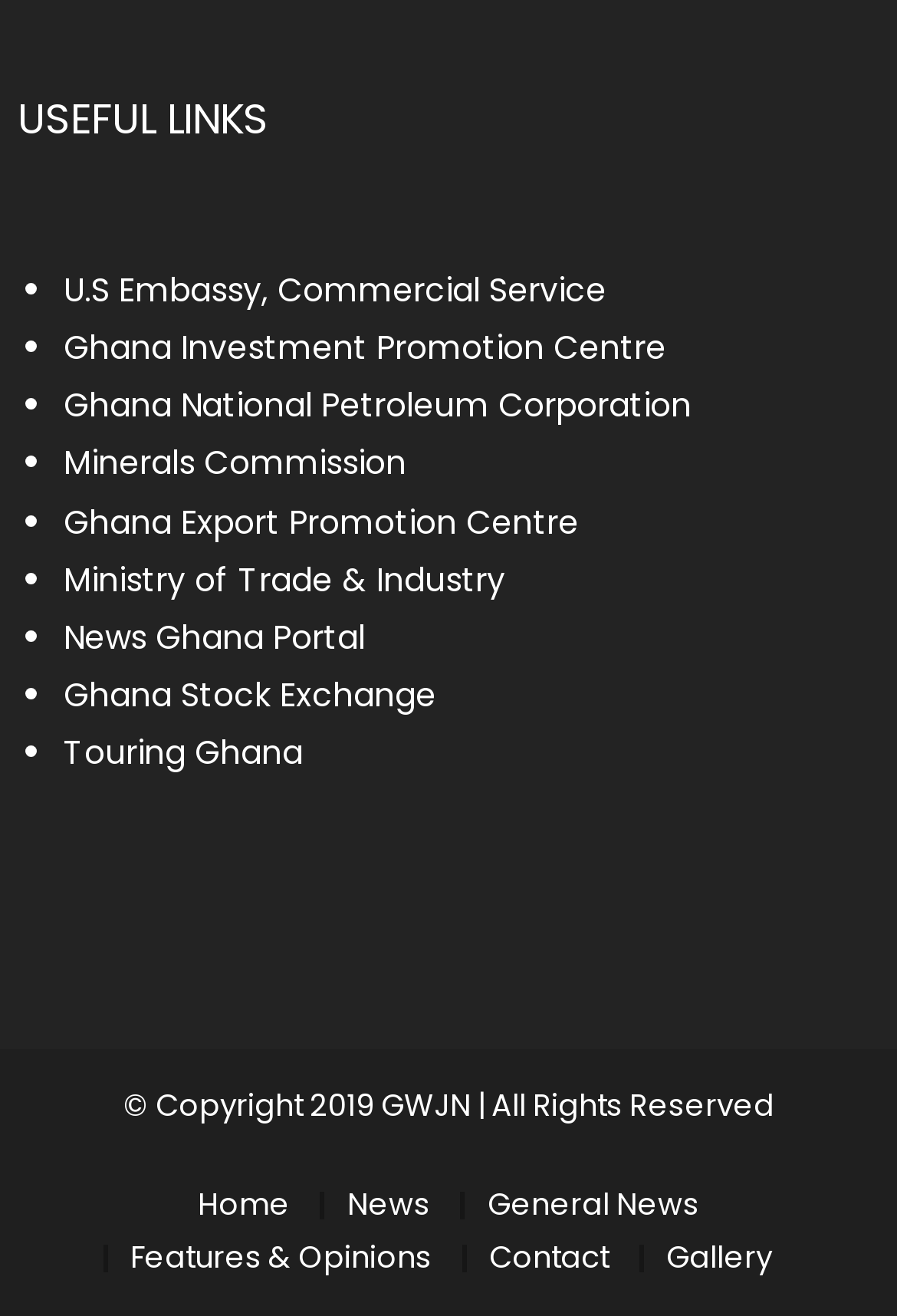Provide the bounding box coordinates of the HTML element this sentence describes: "Features & Opinions". The bounding box coordinates consist of four float numbers between 0 and 1, i.e., [left, top, right, bottom].

[0.145, 0.939, 0.481, 0.973]